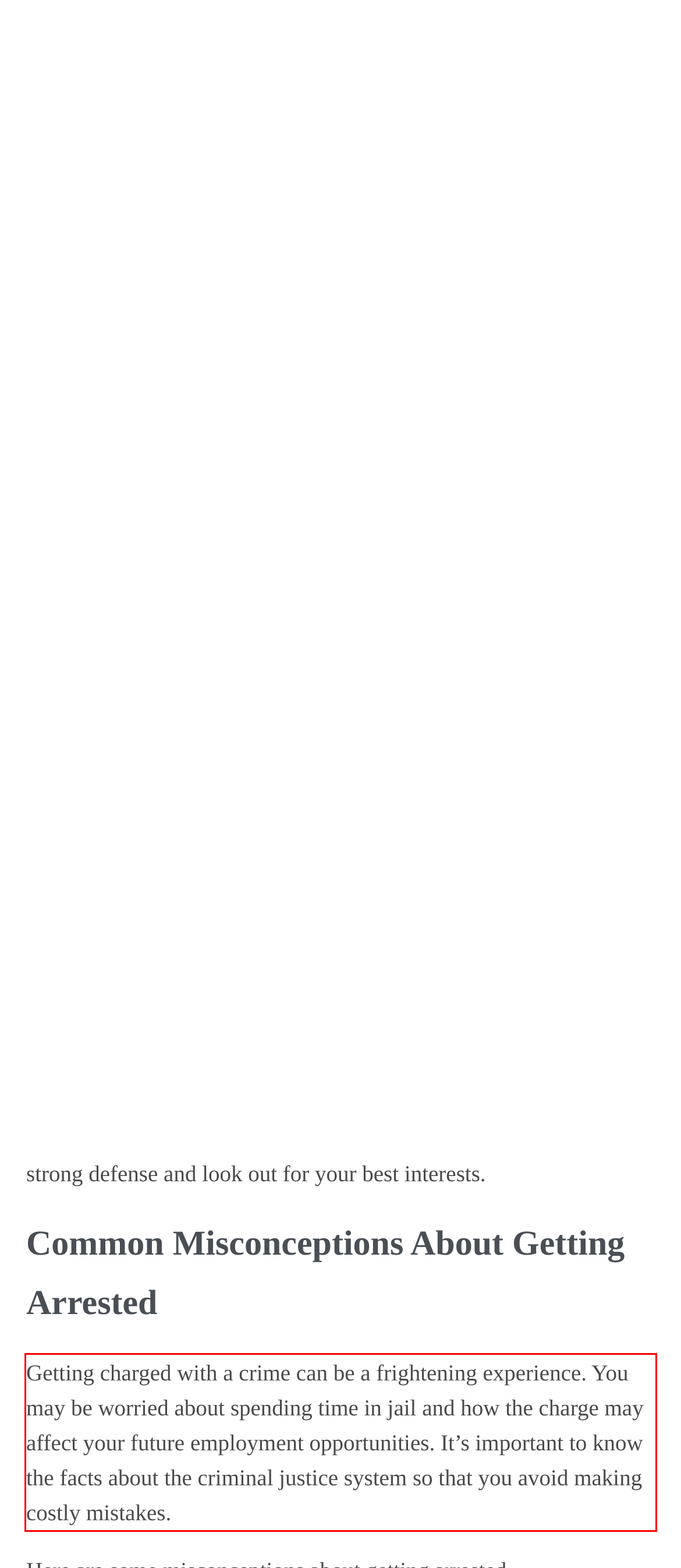Given a screenshot of a webpage containing a red rectangle bounding box, extract and provide the text content found within the red bounding box.

Getting charged with a crime can be a frightening experience. You may be worried about spending time in jail and how the charge may affect your future employment opportunities. It’s important to know the facts about the criminal justice system so that you avoid making costly mistakes.